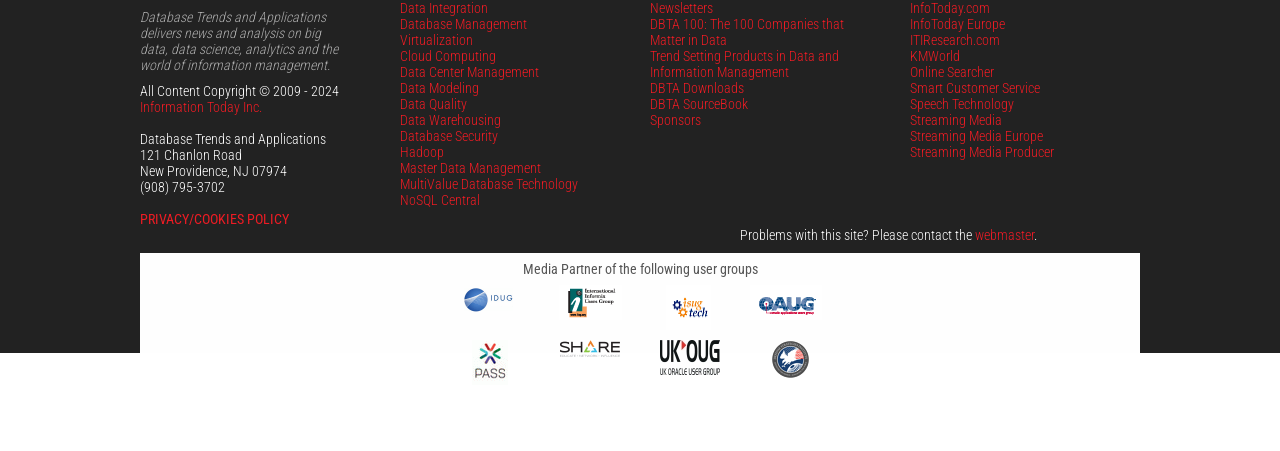Please indicate the bounding box coordinates of the element's region to be clicked to achieve the instruction: "Learn about IDUG". Provide the coordinates as four float numbers between 0 and 1, i.e., [left, top, right, bottom].

[0.351, 0.67, 0.414, 0.705]